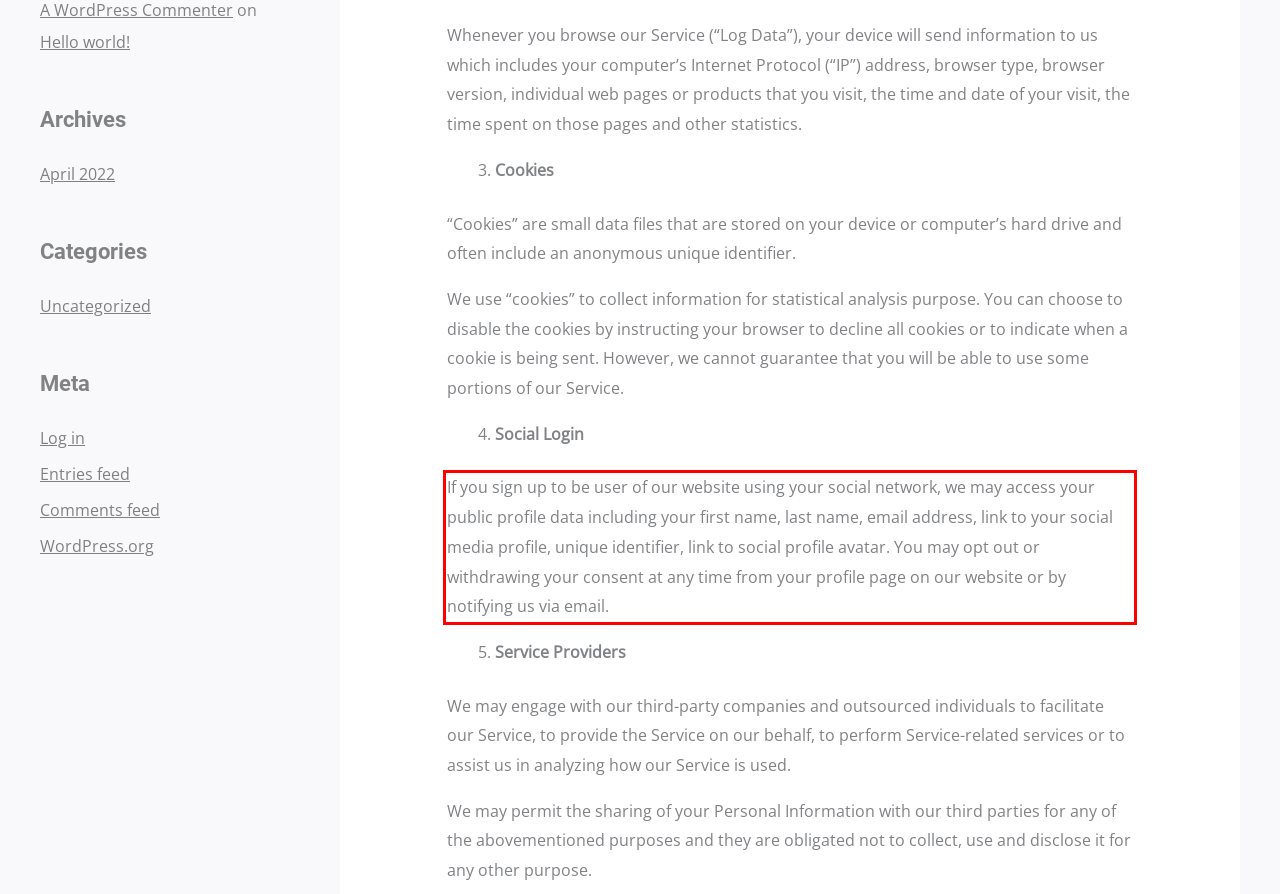Please identify and extract the text from the UI element that is surrounded by a red bounding box in the provided webpage screenshot.

If you sign up to be user of our website using your social network, we may access your public profile data including your first name, last name, email address, link to your social media profile, unique identifier, link to social profile avatar. You may opt out or withdrawing your consent at any time from your profile page on our website or by notifying us via email.